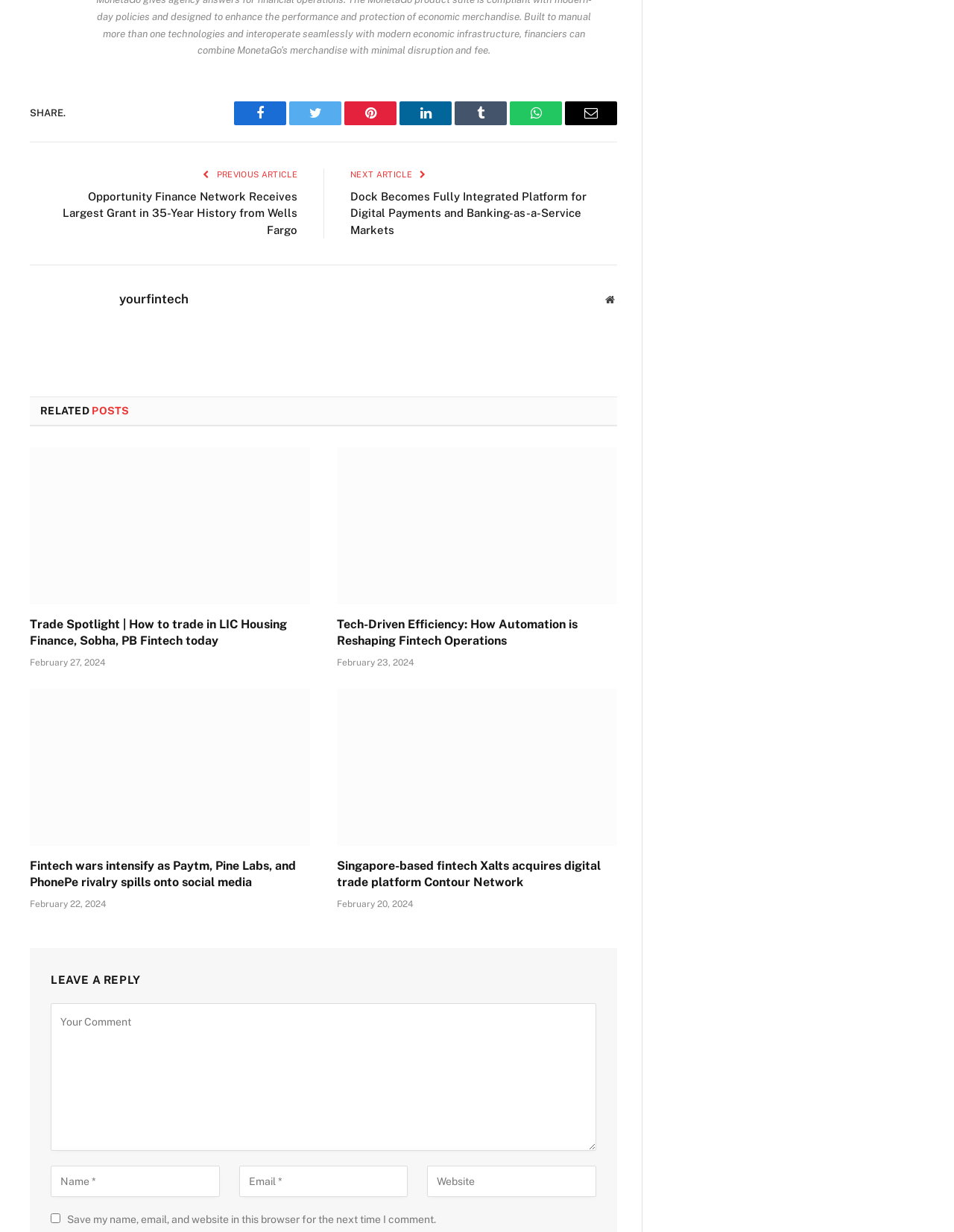What type of articles are featured on this webpage?
Look at the image and provide a short answer using one word or a phrase.

Fintech articles